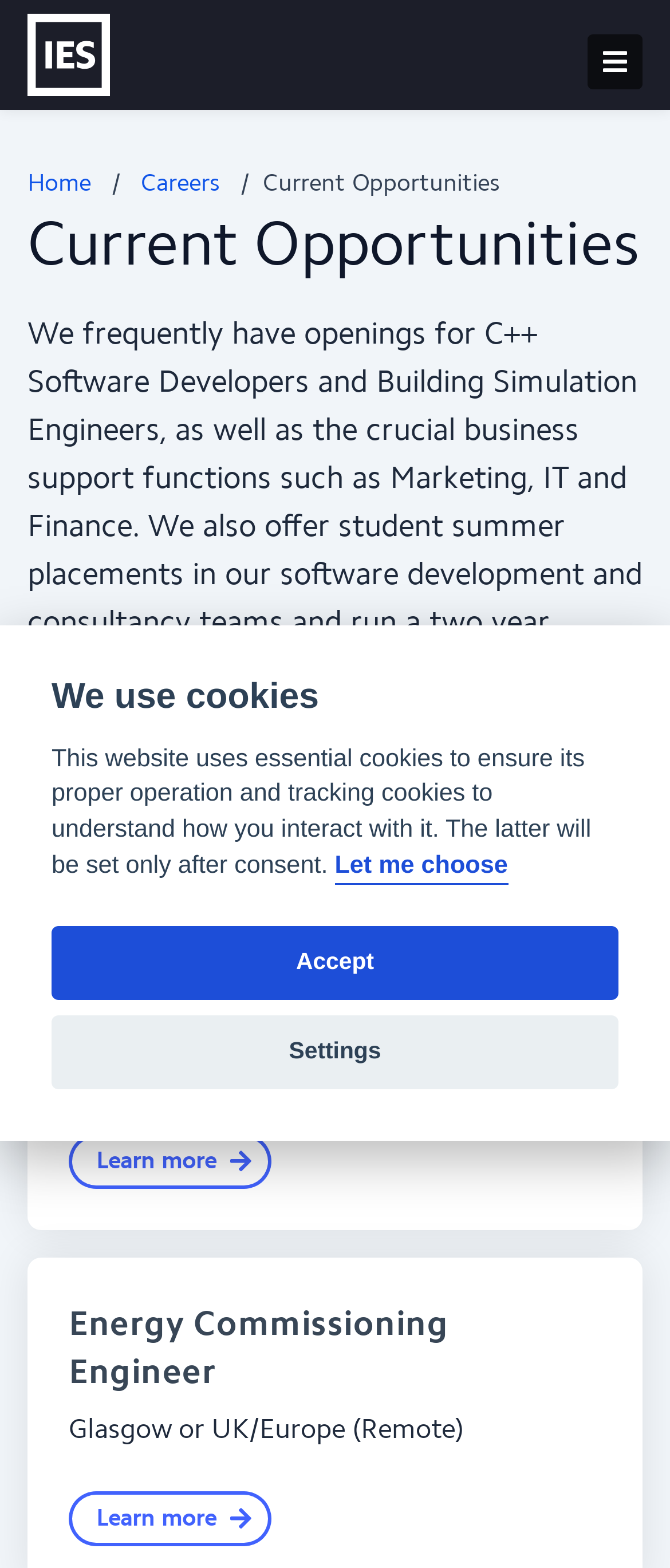What type of programme is offered for students?
Please use the visual content to give a single word or phrase answer.

Summer placements